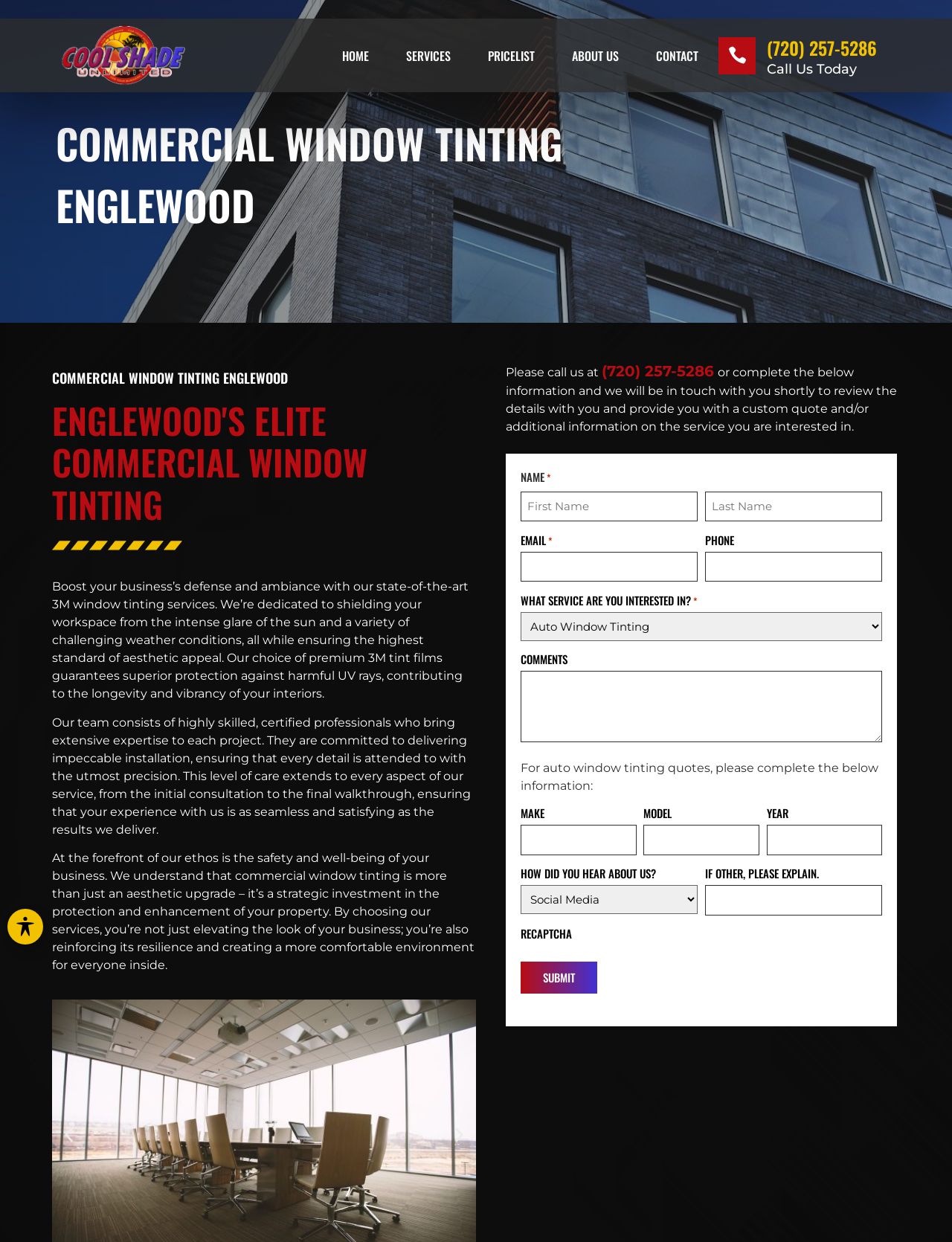Give a concise answer of one word or phrase to the question: 
What type of window tinting services does the company offer?

Commercial window tinting